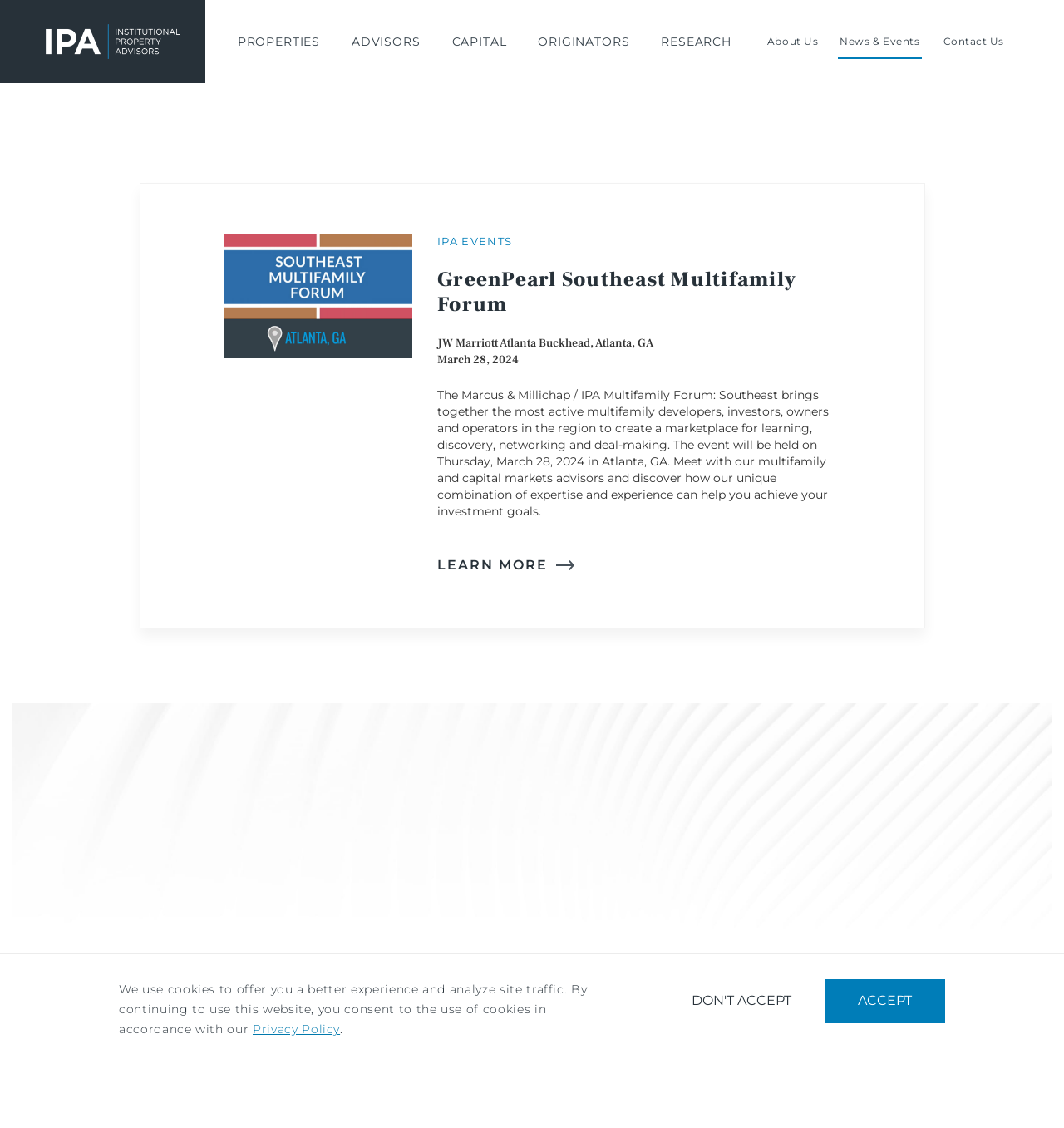What is the date of the event mentioned on the webpage?
Using the information from the image, give a concise answer in one word or a short phrase.

March 28, 2024